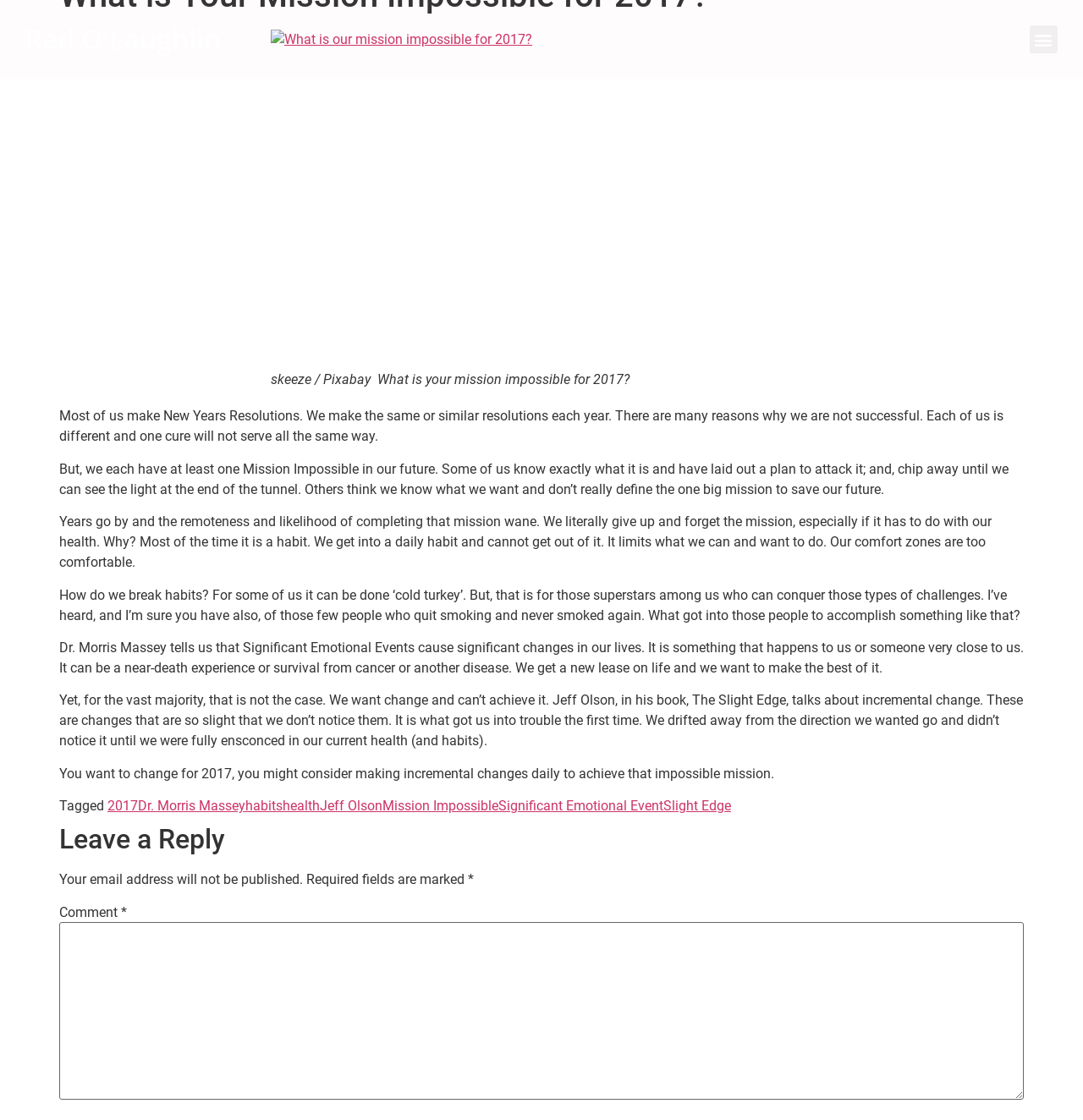Please identify the bounding box coordinates for the region that you need to click to follow this instruction: "Read the article 'What is our mission impossible for 2017?'".

[0.25, 0.026, 0.75, 0.331]